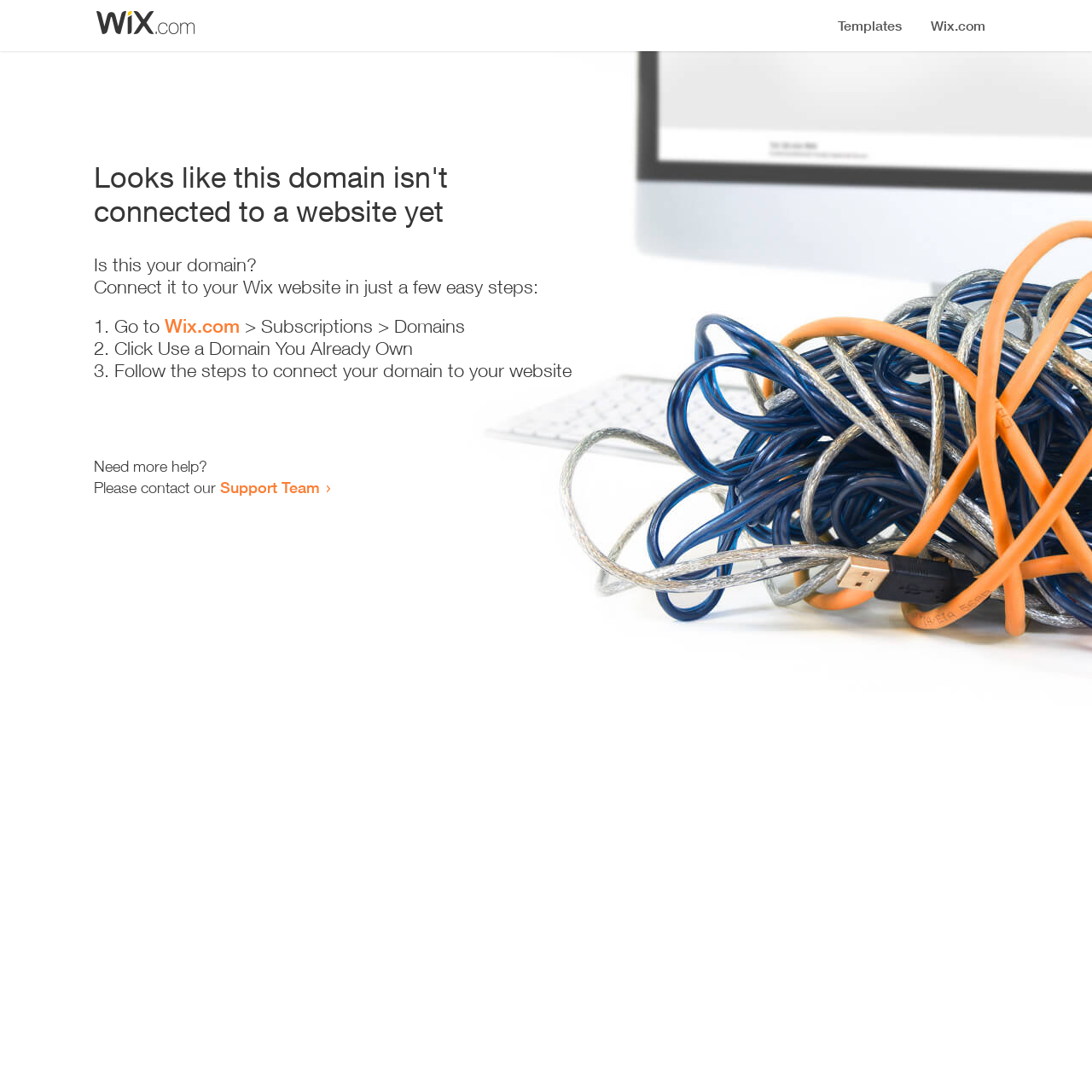Give a concise answer of one word or phrase to the question: 
What is required to connect the domain?

Wix website